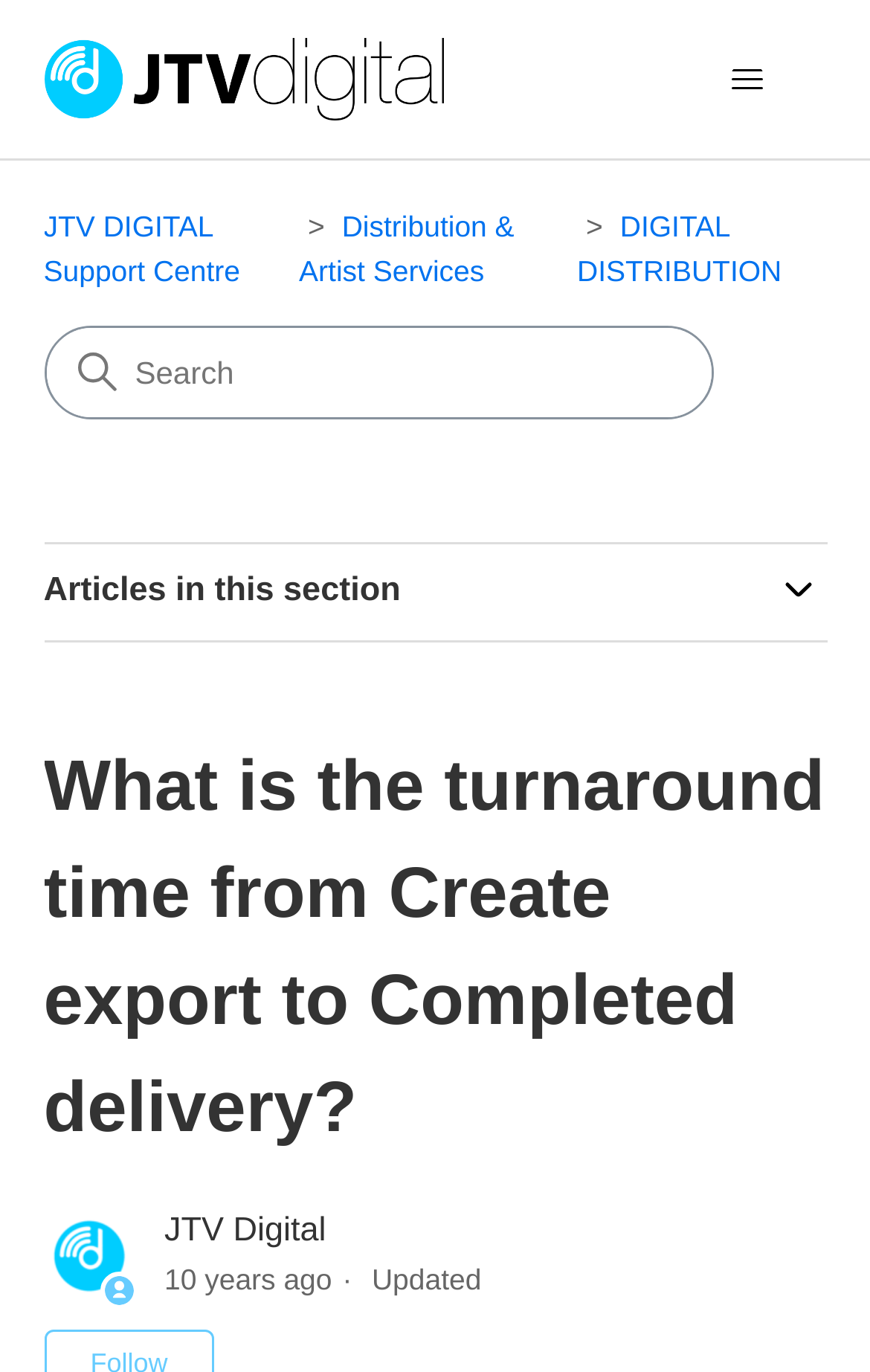Find the bounding box coordinates for the HTML element specified by: "Distribution & Artist Services".

[0.344, 0.153, 0.591, 0.209]